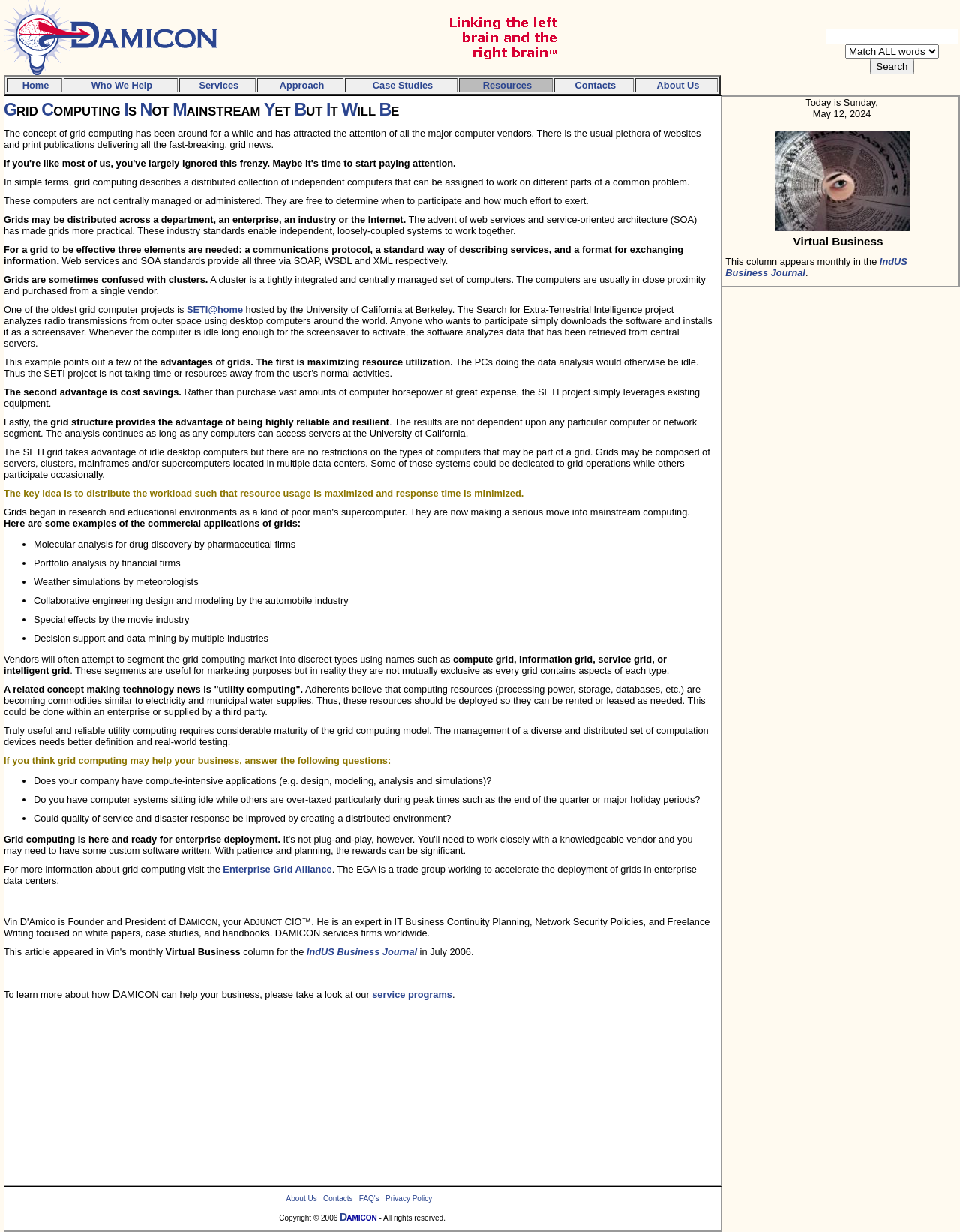Can you extract the primary headline text from the webpage?

GRID COMPUTING IS NOT MAINSTREAM YET BUT IT WILL BE